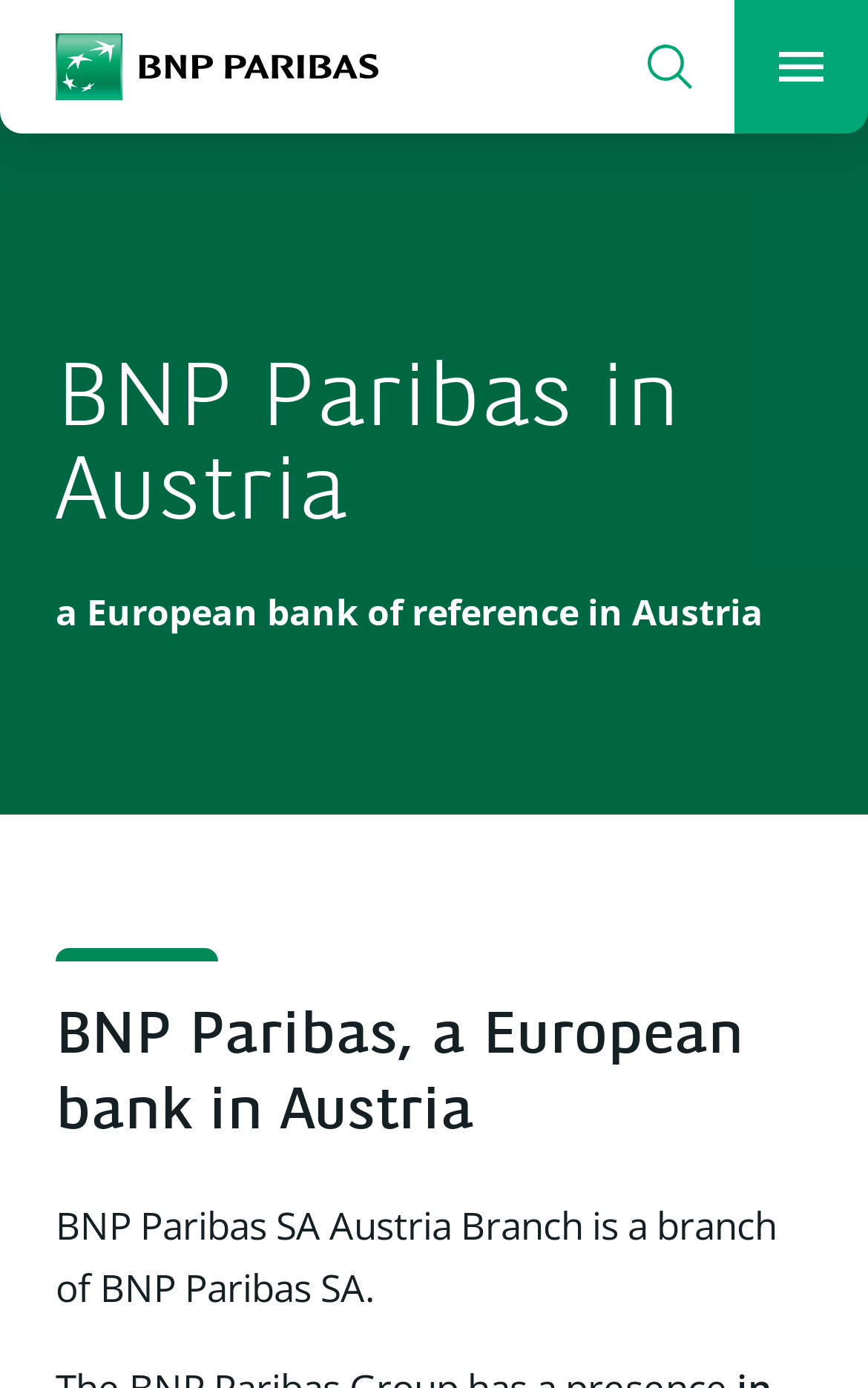Please determine the bounding box coordinates for the UI element described here. Use the format (top-left x, top-left y, bottom-right x, bottom-right y) with values bounded between 0 and 1: BNP Paribas

[0.064, 0.024, 0.437, 0.072]